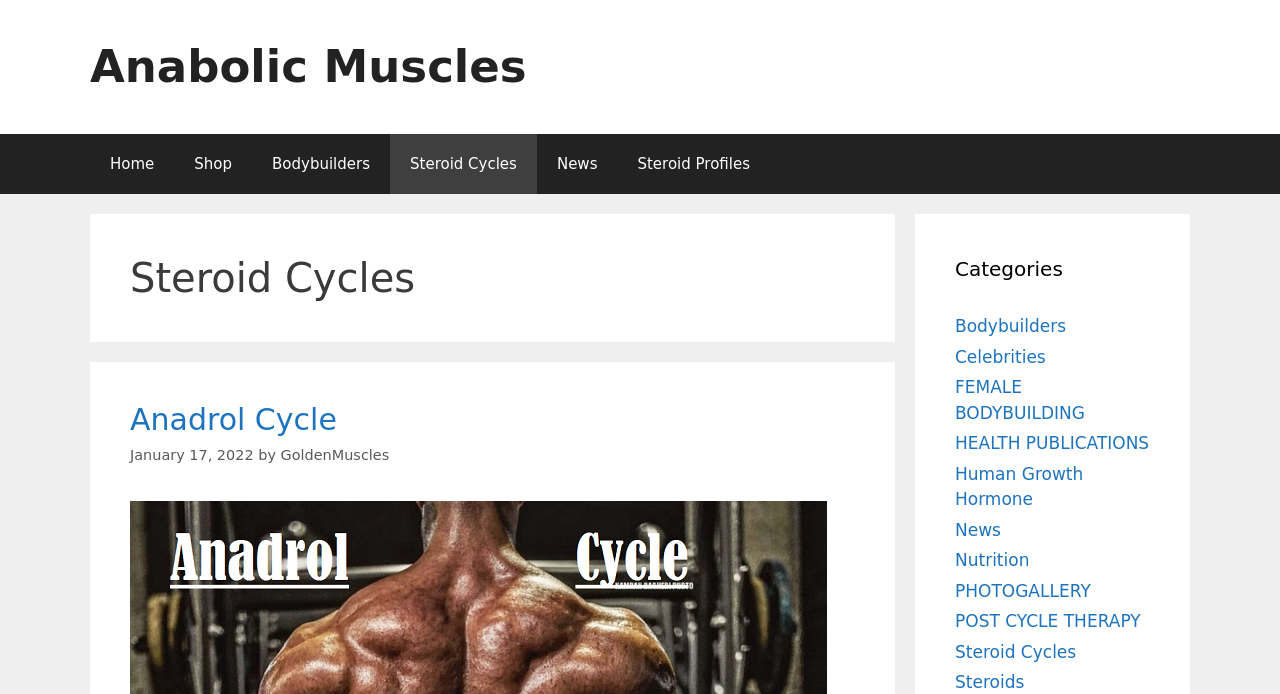Generate a detailed explanation of the webpage's features and information.

The webpage is about Steroid Cycles and is part of the Anabolic Muscles website. At the top, there is a banner with a link to the website's homepage, "Anabolic Muscles". Below the banner, there is a primary navigation menu with links to various sections of the website, including "Home", "Shop", "Bodybuilders", "Steroid Cycles", "News", and "Steroid Profiles".

The main content of the page is divided into two sections. On the left, there is a header section with a heading "Steroid Cycles" and a subheading "Anadrol Cycle". Below the subheading, there is a link to the "Anadrol Cycle" page, a timestamp "January 17, 2022", and a mention of the author "GoldenMuscles".

On the right, there is a section with a heading "Categories" and a list of links to various categories, including "Bodybuilders", "Celebrities", "FEMALE BODYBUILDING", "HEALTH PUBLICATIONS", "Human Growth Hormone", "News", "Nutrition", "PHOTOGALLERY", "POST CYCLE THERAPY", "Steroid Cycles", and "Steroids".